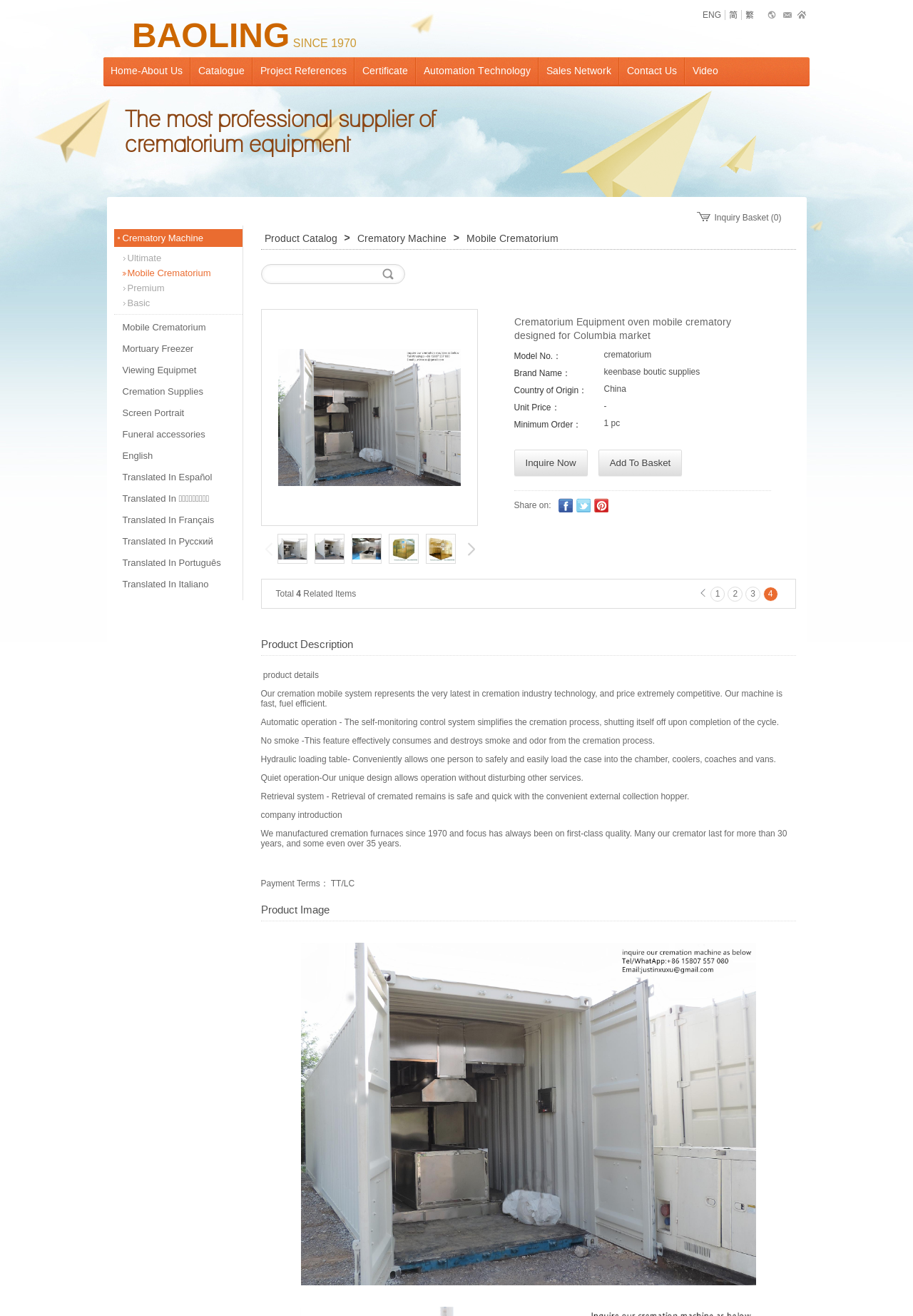Please answer the following question using a single word or phrase: 
How many images are there on the webpage?

11